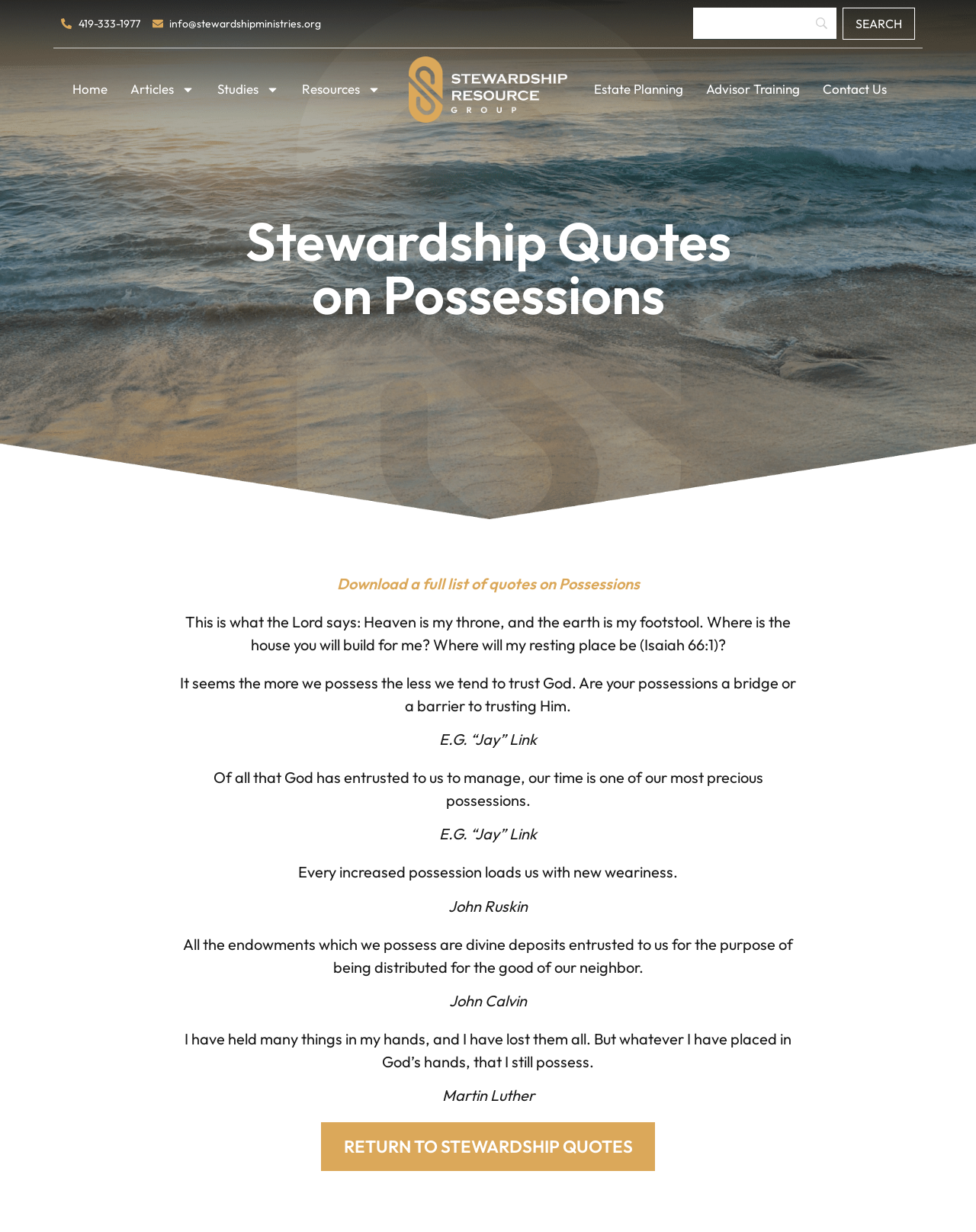Use a single word or phrase to answer the following:
What is the purpose of the 'Download a full list of quotes on Possessions' link?

To download a full list of quotes